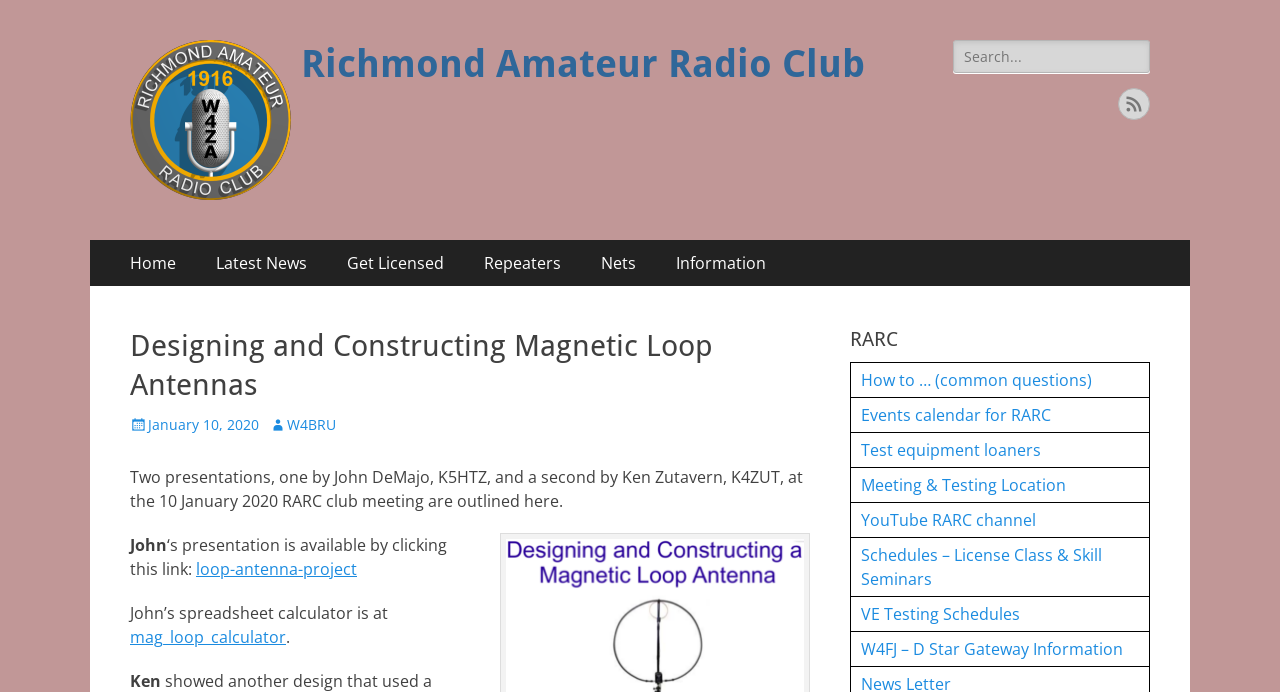Kindly provide the bounding box coordinates of the section you need to click on to fulfill the given instruction: "Search for something".

[0.745, 0.058, 0.898, 0.105]